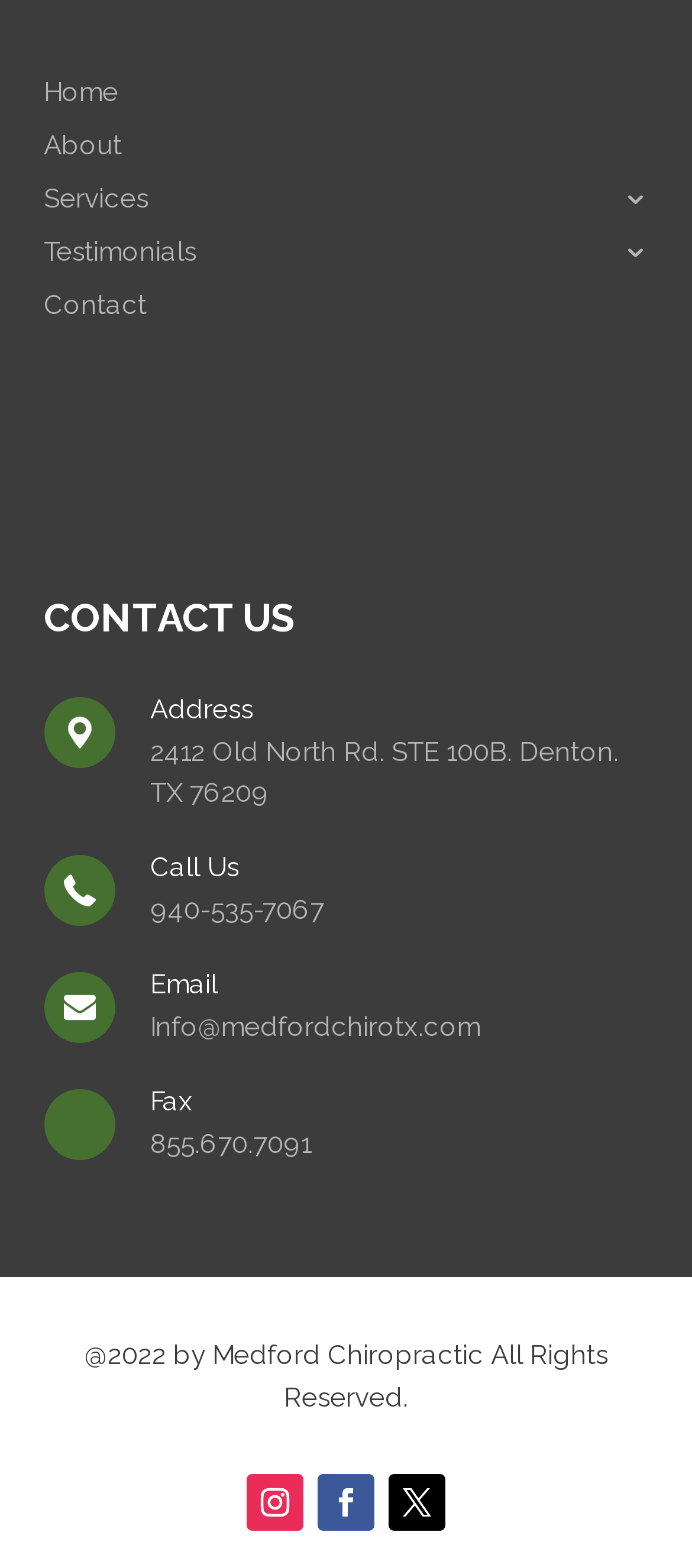Please determine the bounding box coordinates of the element to click on in order to accomplish the following task: "fax the office". Ensure the coordinates are four float numbers ranging from 0 to 1, i.e., [left, top, right, bottom].

[0.217, 0.719, 0.451, 0.74]